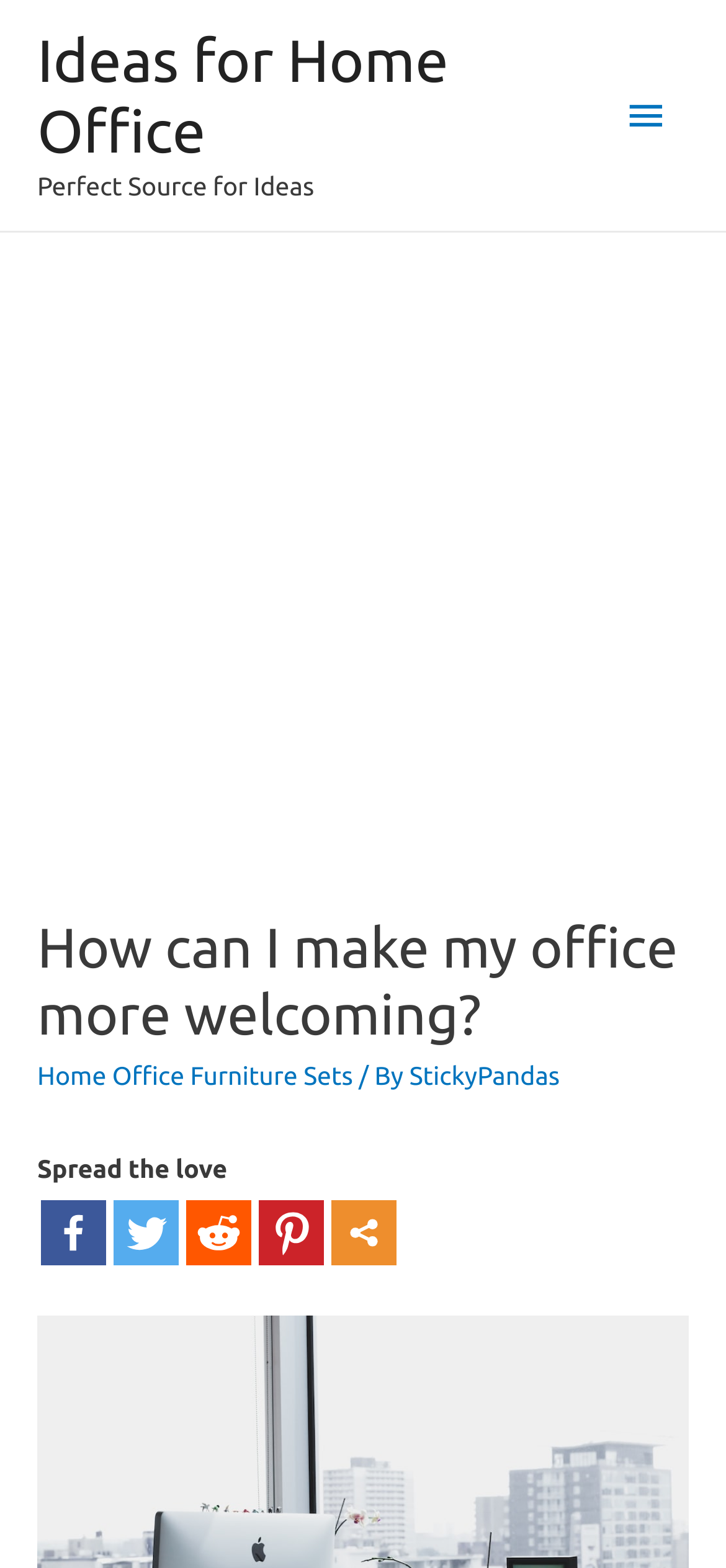Give the bounding box coordinates for the element described as: "Ideas for Home Office".

[0.051, 0.017, 0.618, 0.106]